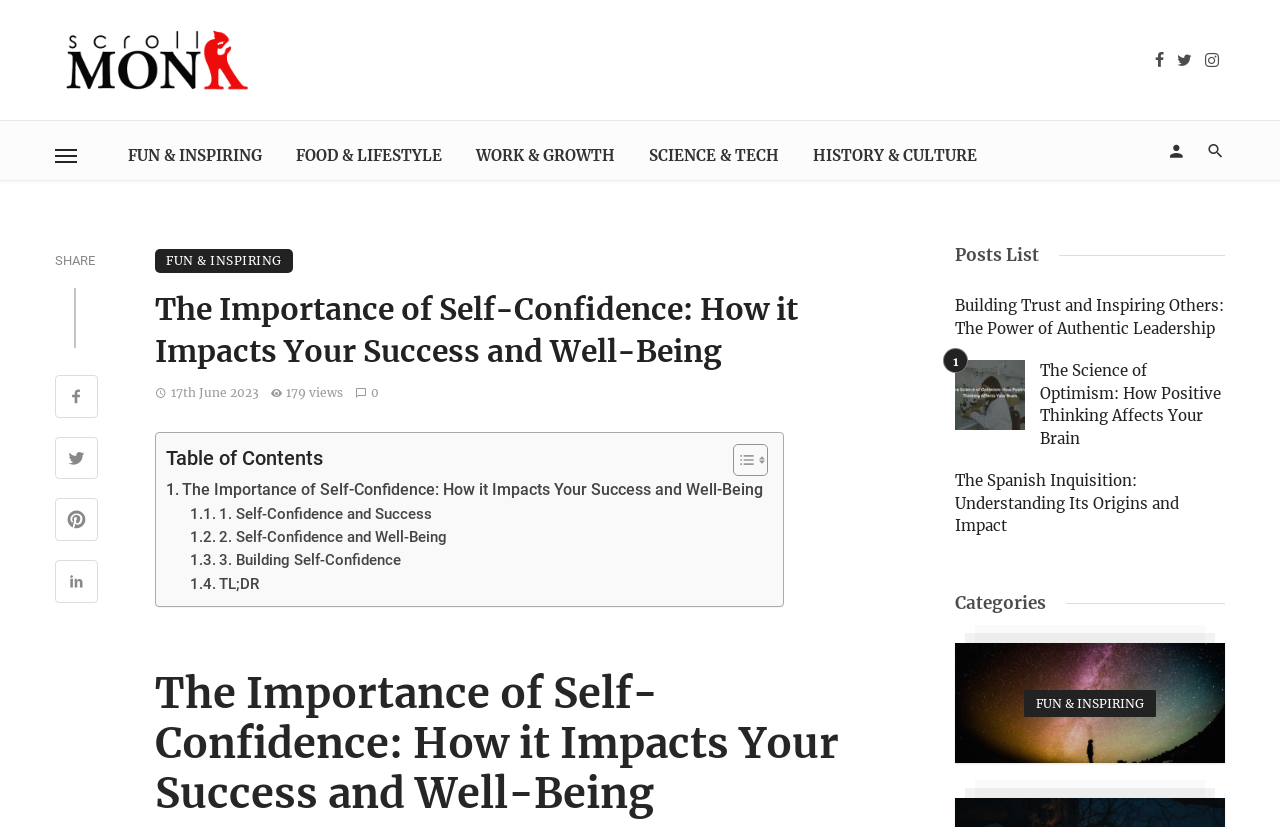What categories are available on this webpage?
From the screenshot, supply a one-word or short-phrase answer.

FUN & INSPIRING, FOOD & LIFESTYLE, WORK & GROWTH, SCIENCE & TECH, HISTORY & CULTURE